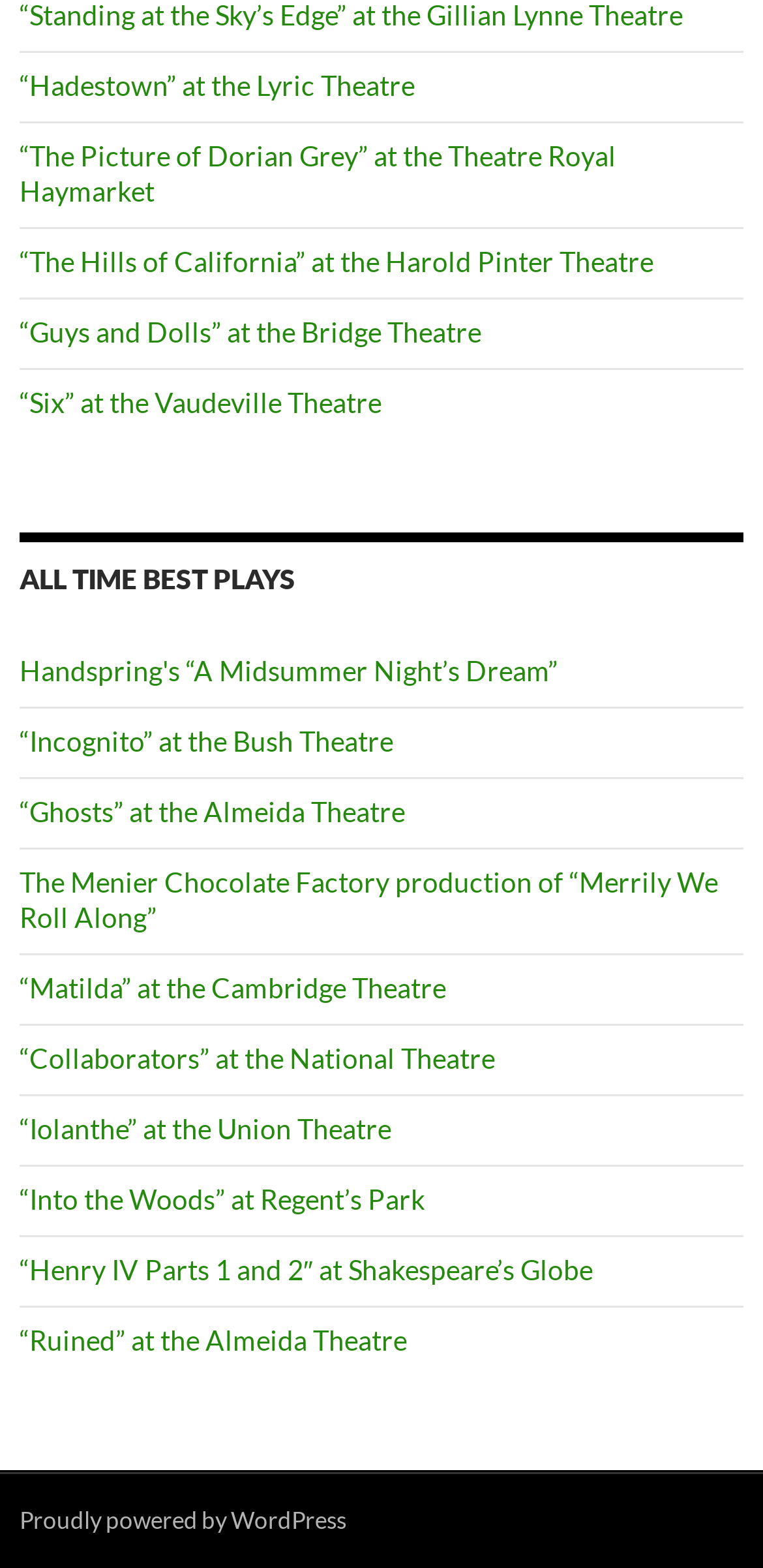Locate the bounding box coordinates of the area that needs to be clicked to fulfill the following instruction: "Check 'Handspring's “A Midsummer Night’s Dream”'". The coordinates should be in the format of four float numbers between 0 and 1, namely [left, top, right, bottom].

[0.026, 0.417, 0.731, 0.438]